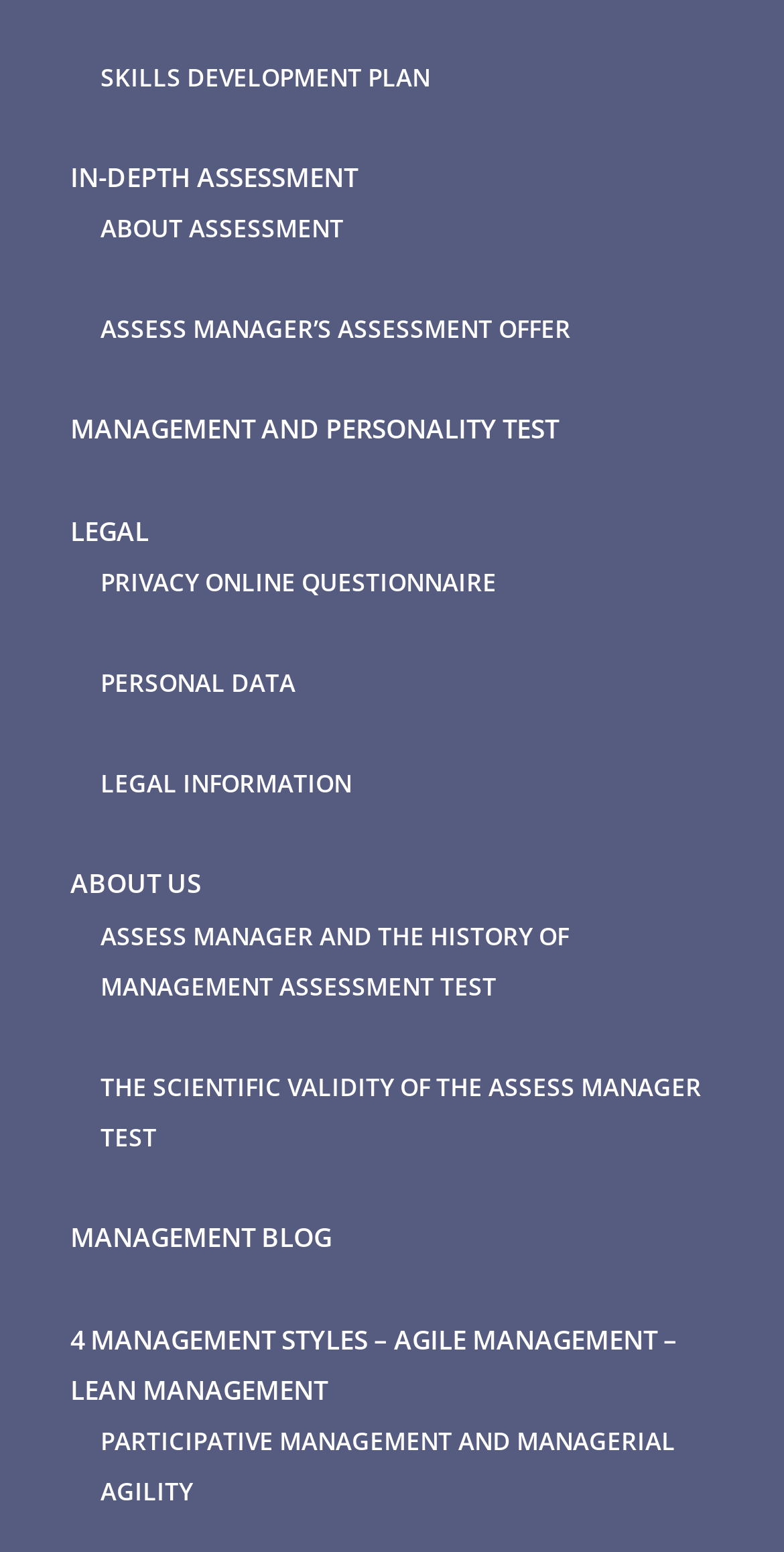Please provide the bounding box coordinates for the UI element as described: "Legal". The coordinates must be four floats between 0 and 1, represented as [left, top, right, bottom].

[0.09, 0.33, 0.19, 0.353]